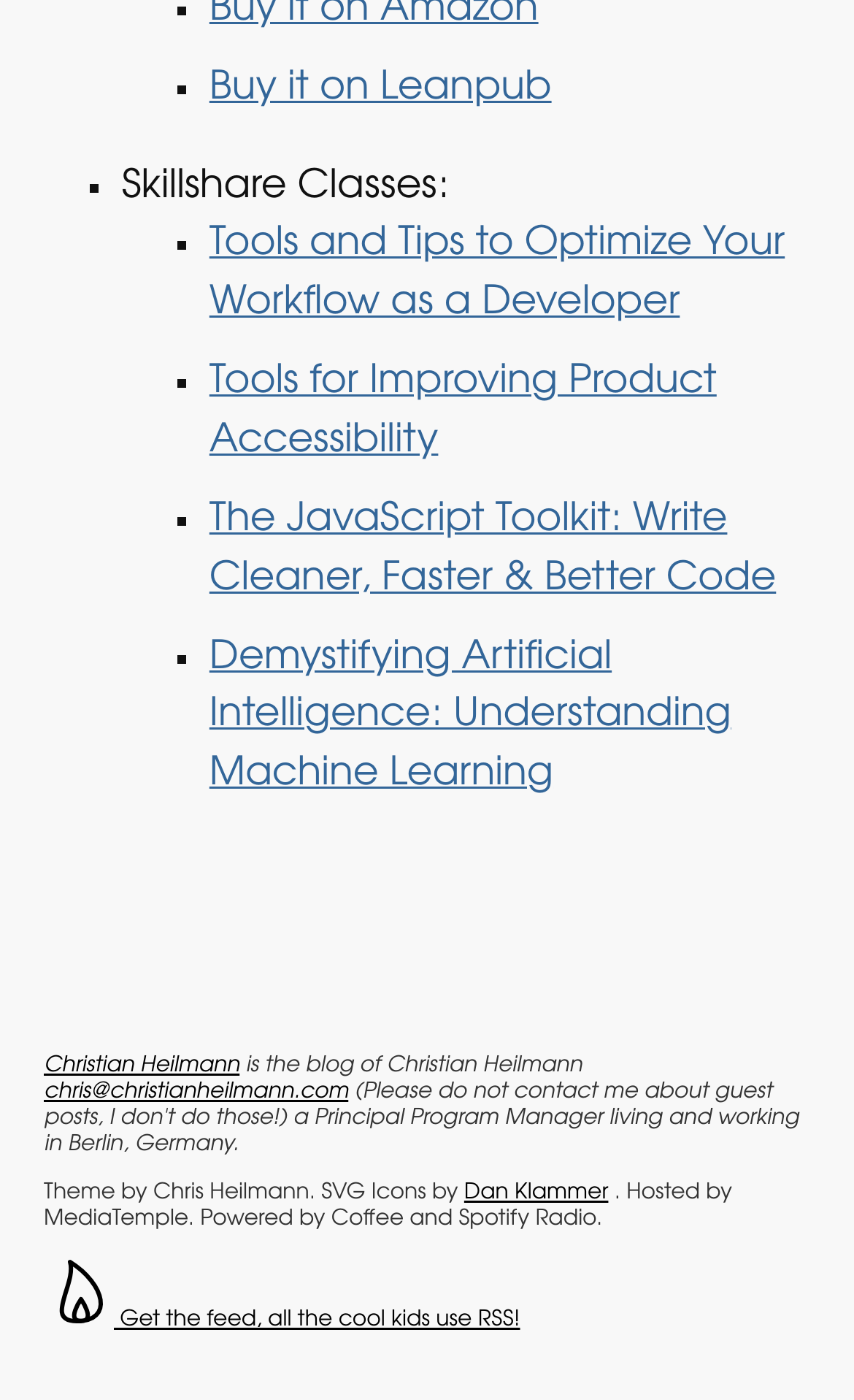How many links are there in the list?
Please look at the screenshot and answer in one word or a short phrase.

5